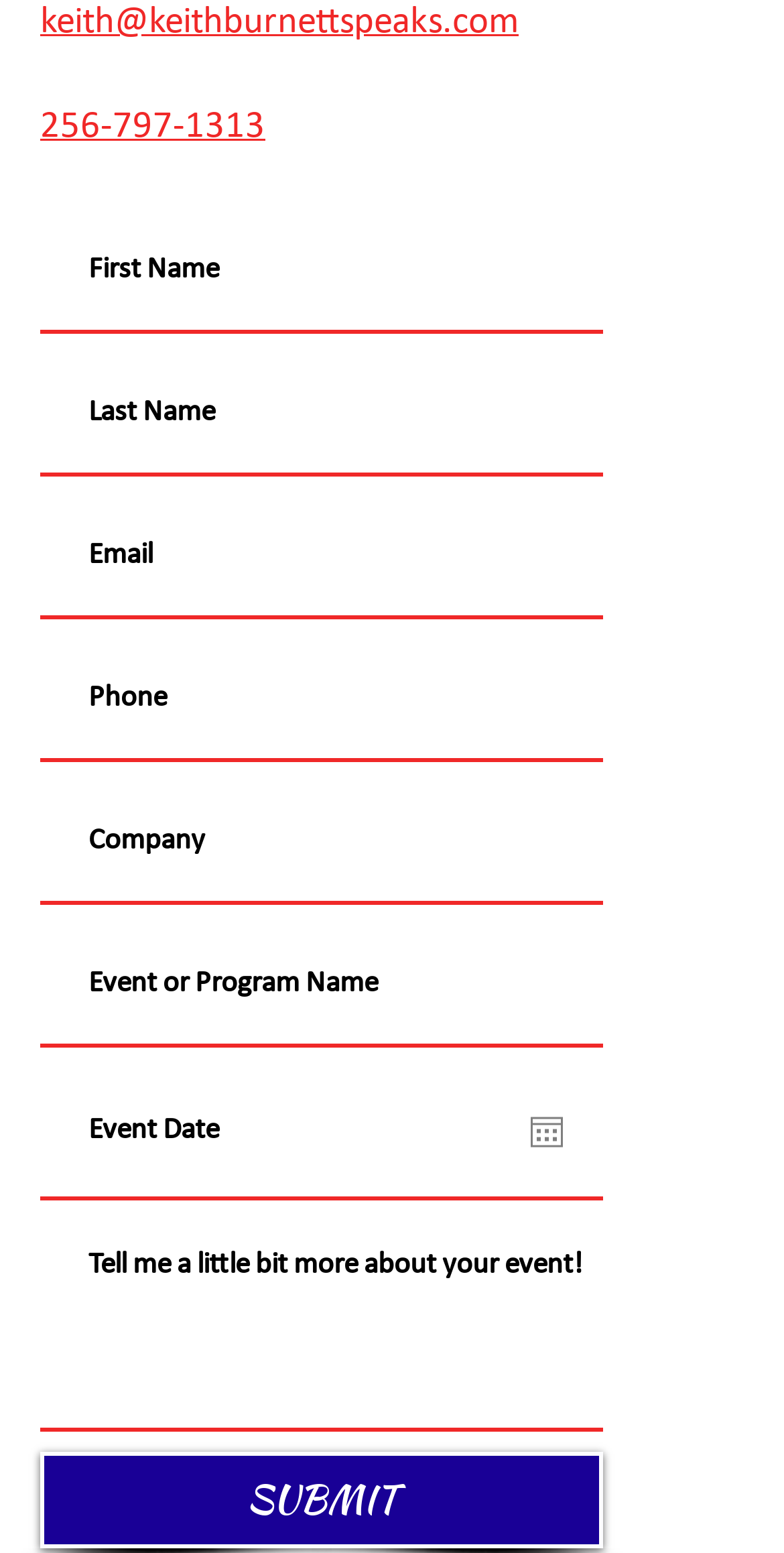Respond to the question below with a single word or phrase: What is the text on the submit button?

SUBMIT